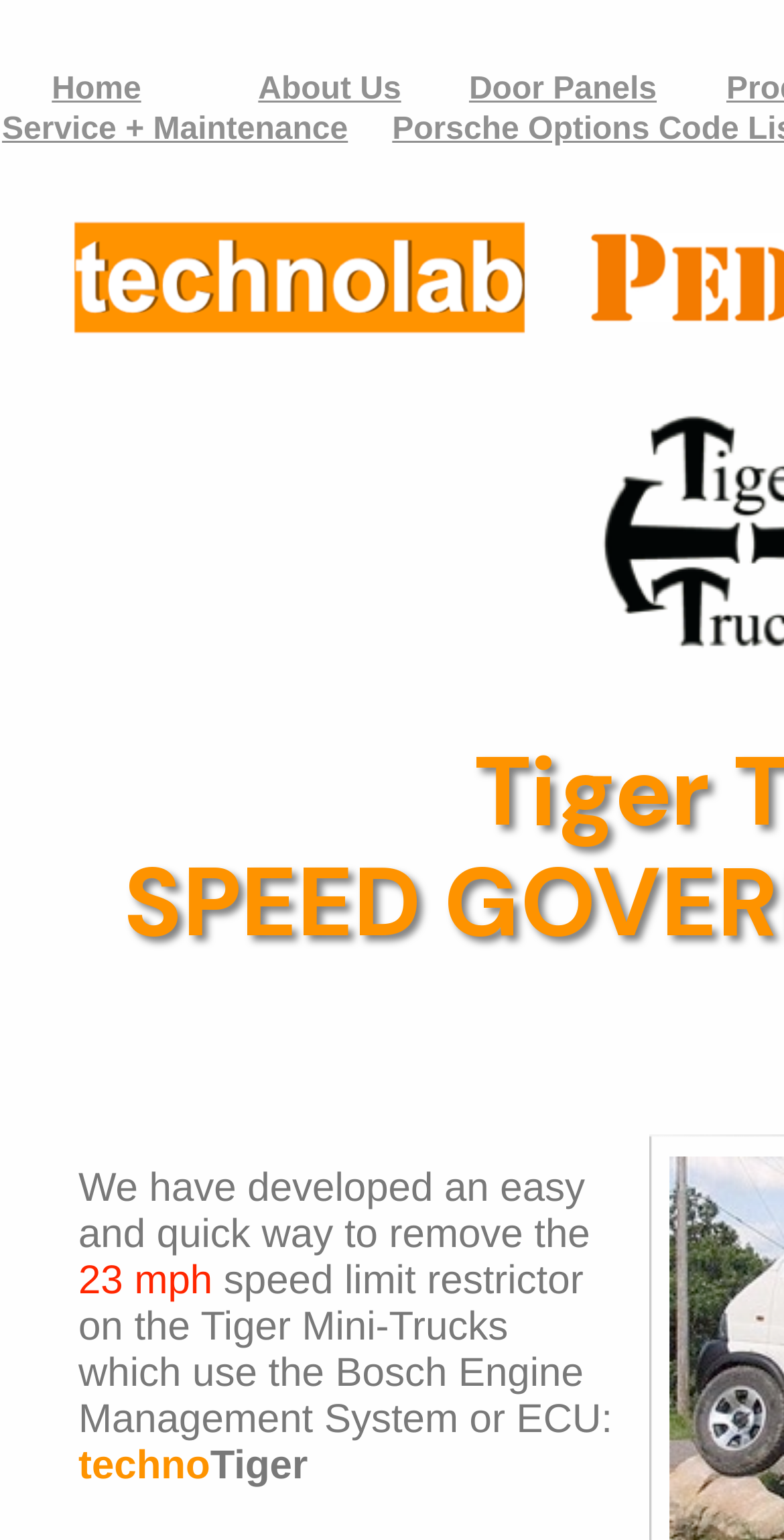What is the speed limit of the Tiger Mini-Trucks?
Answer the question with a single word or phrase, referring to the image.

23 mph